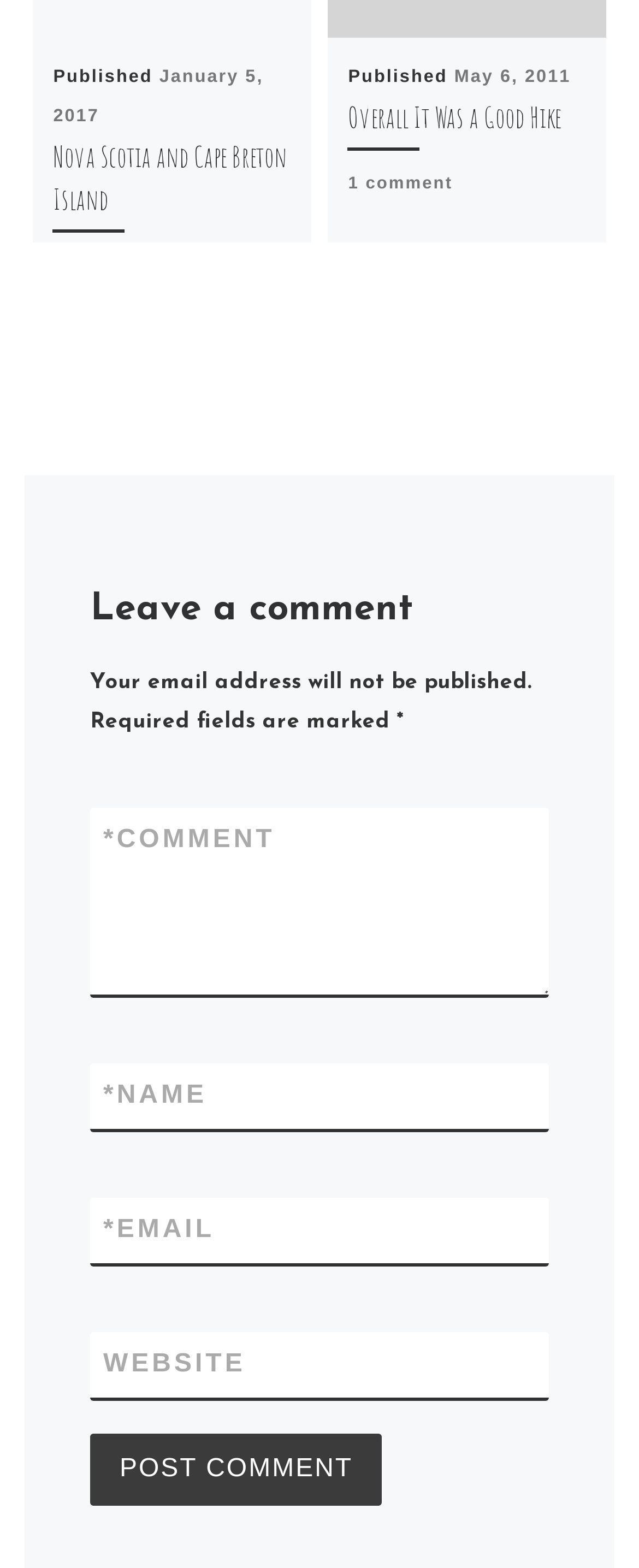How many comments are there for the first article?
Please answer the question with a single word or phrase, referencing the image.

13